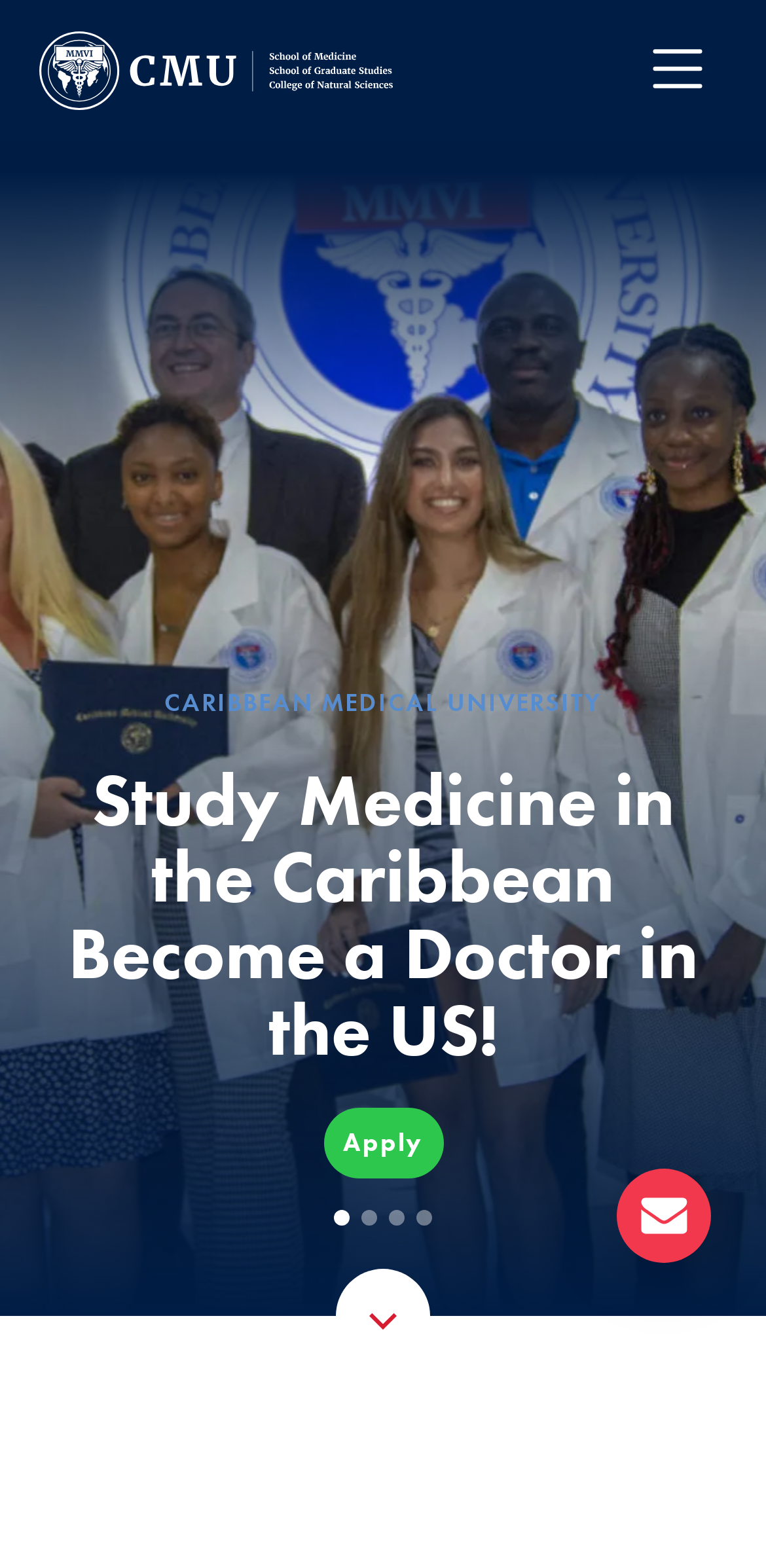What is the name of the university?
Look at the image and answer the question using a single word or phrase.

Caribbean Medical University